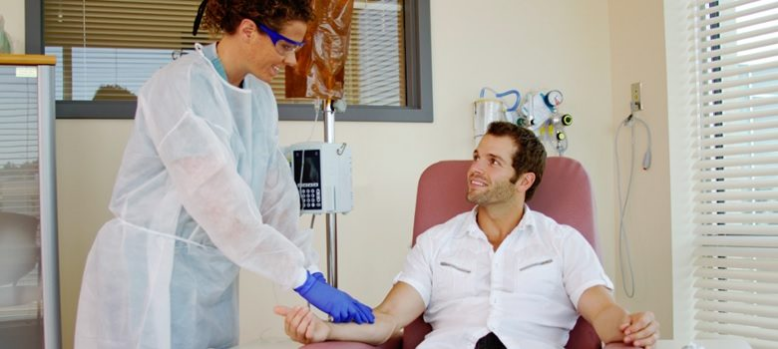Offer a detailed narrative of the image's content.

A healthcare professional in a white protective gown and blue gloves administers an injection to a patient seated comfortably in a treatment chair at Caldwell Medical Center’s outpatient infusion center. The patient, a young man, smiles reassuringly as he prepares for the procedure, demonstrating a calm and positive demeanor. The background reveals a well-lit, pleasant medical environment equipped with essential infusion equipment, highlighting the center's commitment to providing a safe and comfortable experience for patients undergoing treatment. This scene reflects the personalized care and attention patients receive at this facility, where the focus is on their comfort and wellbeing during outpatient infusion services.